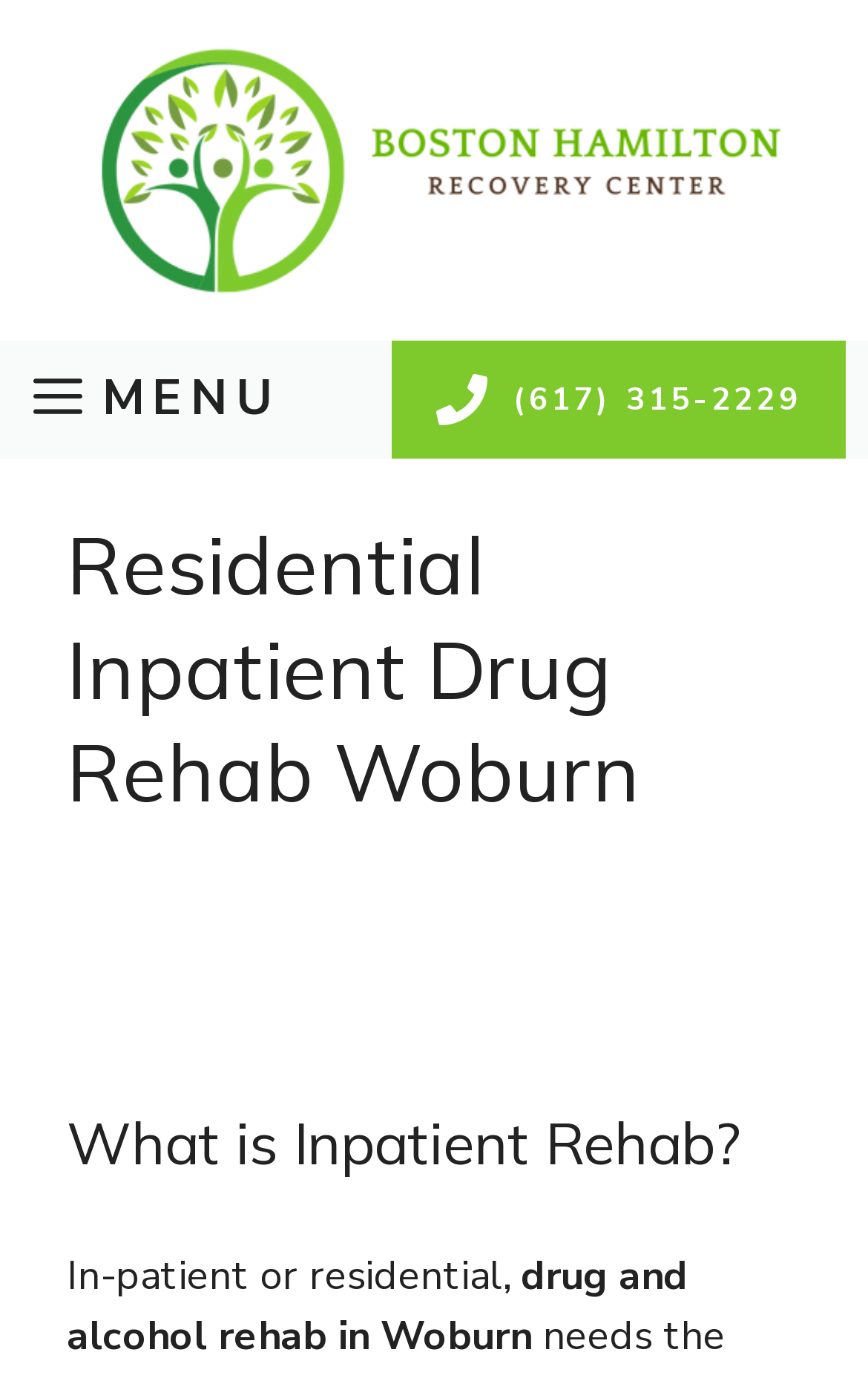What is the name of the image on the banner?
Look at the image and provide a short answer using one word or a phrase.

Boston Hamilton Recovery